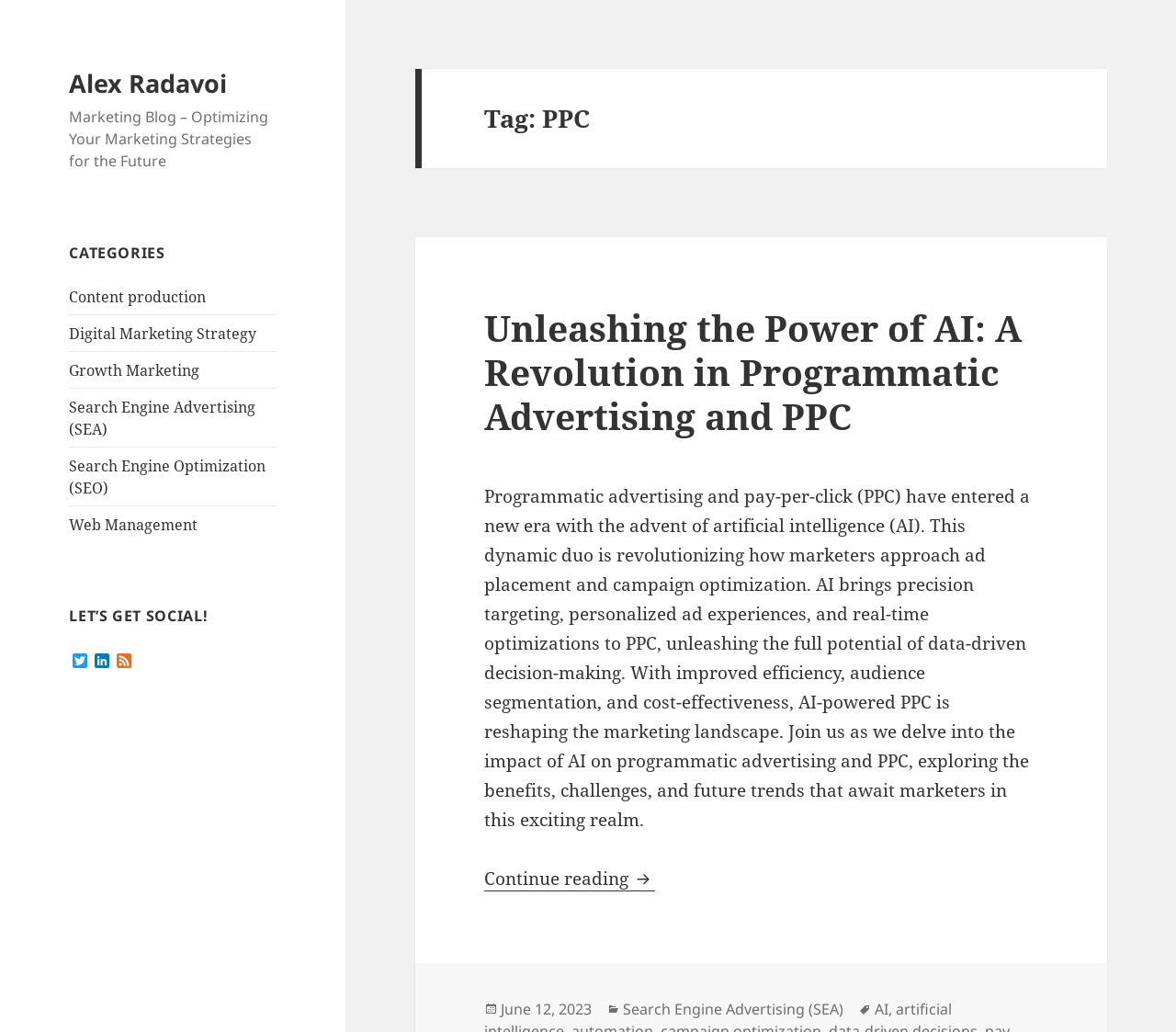Determine the bounding box coordinates of the clickable element to achieve the following action: 'learn more about data visualization and analytics'. Provide the coordinates as four float values between 0 and 1, formatted as [left, top, right, bottom].

None